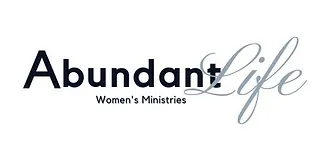Using the information in the image, give a detailed answer to the following question: What is the overall aesthetic of the logo?

The logo's design incorporates bold typography and flowing script, which creates an overall aesthetic that combines strength and grace, reflecting the organization's mission of fostering support and connection among women.